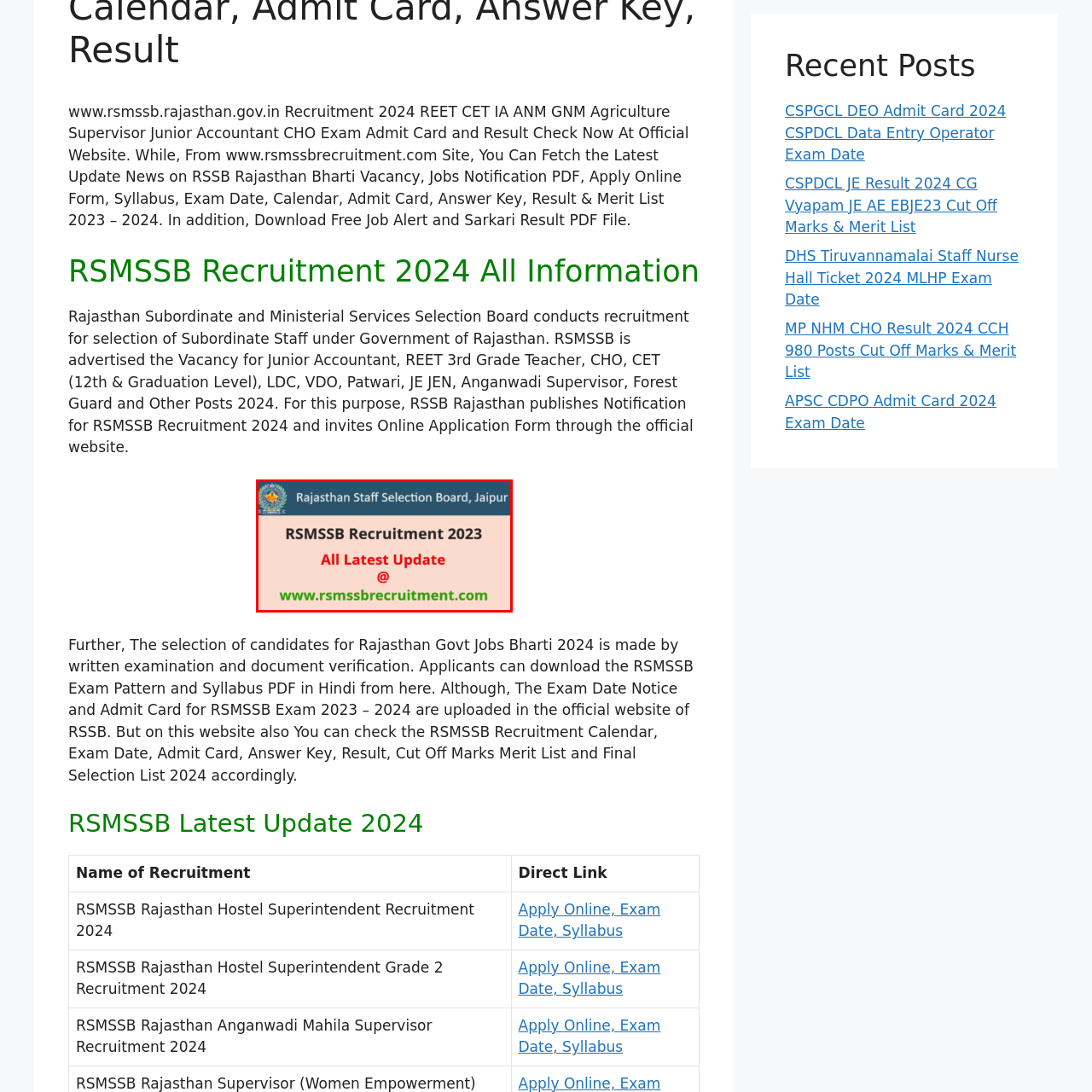Observe the highlighted image and answer the following: What is the current year's recruitment focus?

2023